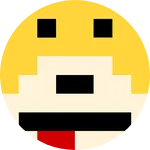Describe every significant element in the image thoroughly.

The image features an eye-catching, stylized cartoon character with a round yellow face. The character is designed with minimalistic features, including two black square eyes and a simple black mouth, evoking a playful and whimsical vibe. The background is a soft gradient, enhancing the character's cheerful demeanor. This design is likely associated with the electronic music genre or a prominent artist, characterized by its contemporary, artistic flair, typical in promotional materials or merchandise for events like concerts or festivals.